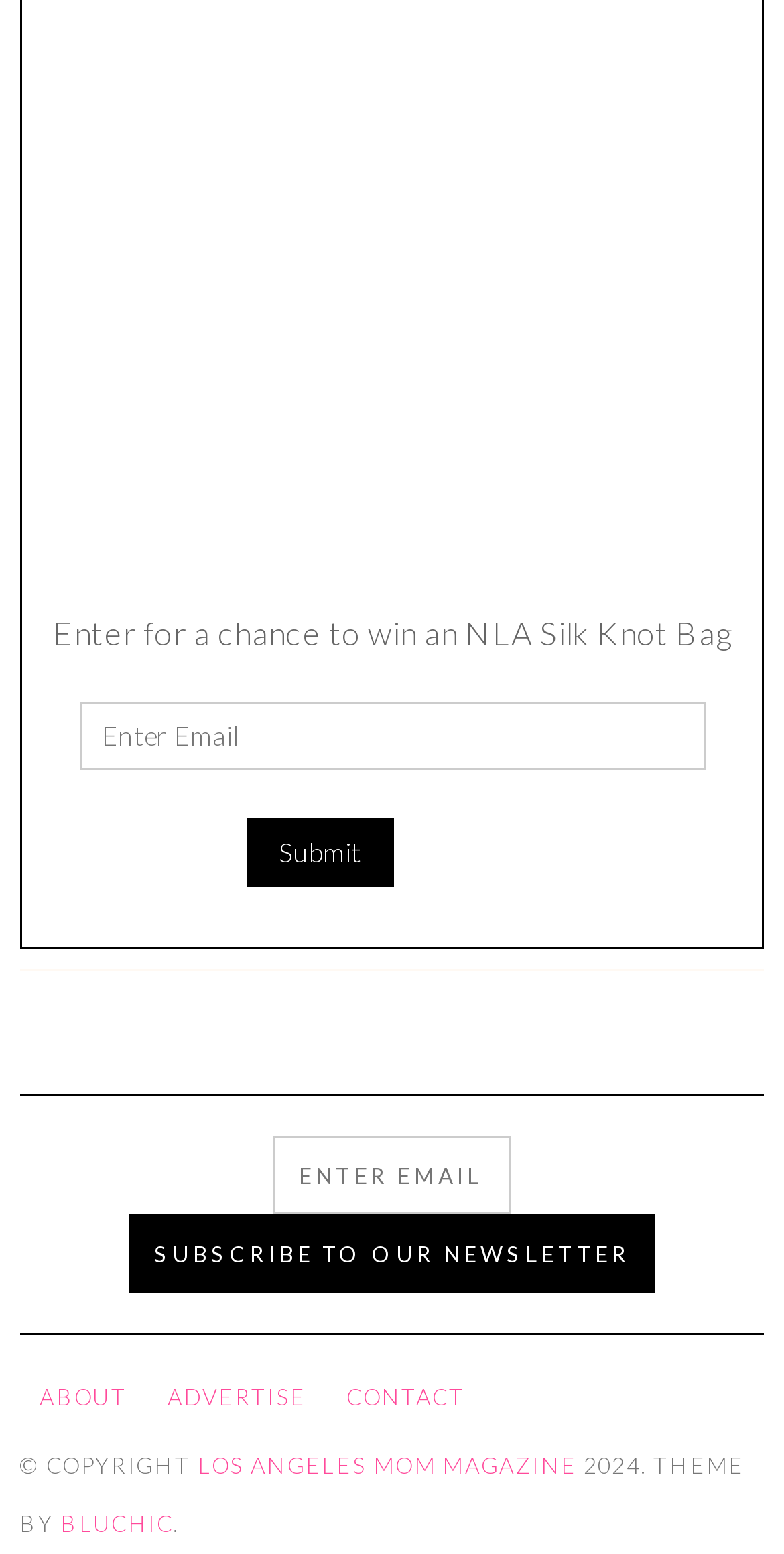Determine the bounding box coordinates for the HTML element described here: "value="Submit"".

[0.314, 0.526, 0.501, 0.57]